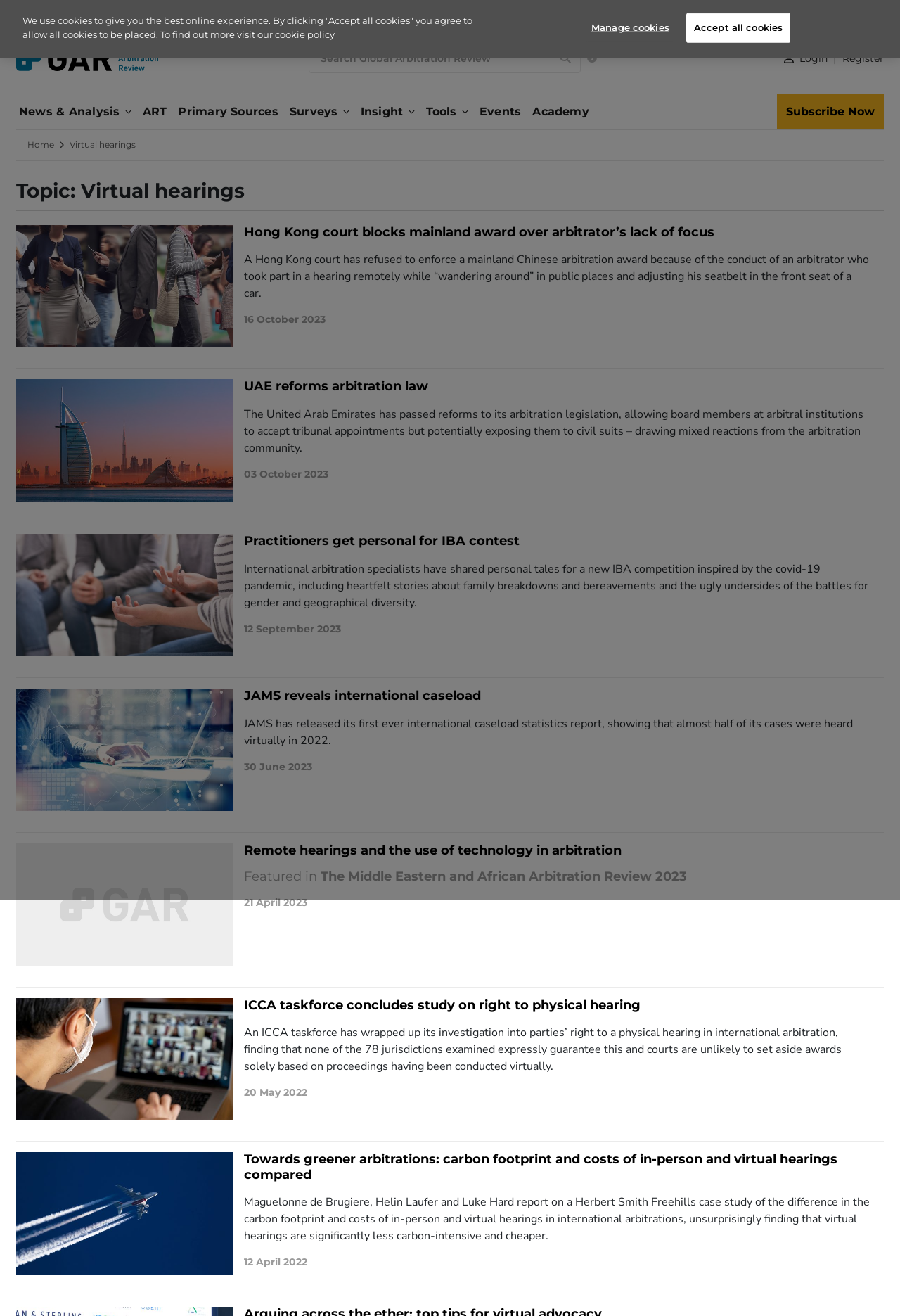Answer the following query with a single word or phrase:
How many navigation links are at the top of the webpage?

7